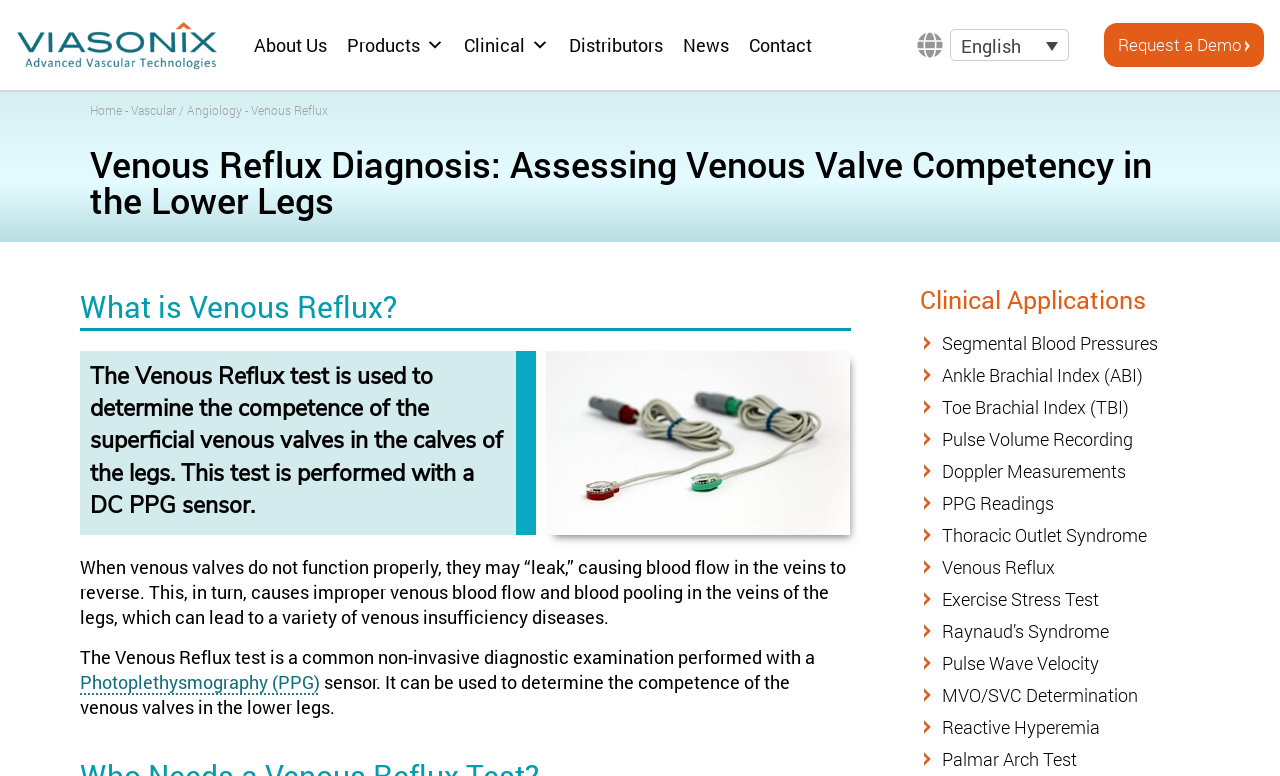Identify the bounding box coordinates of the specific part of the webpage to click to complete this instruction: "Go to 'Clinical' page".

[0.355, 0.032, 0.437, 0.084]